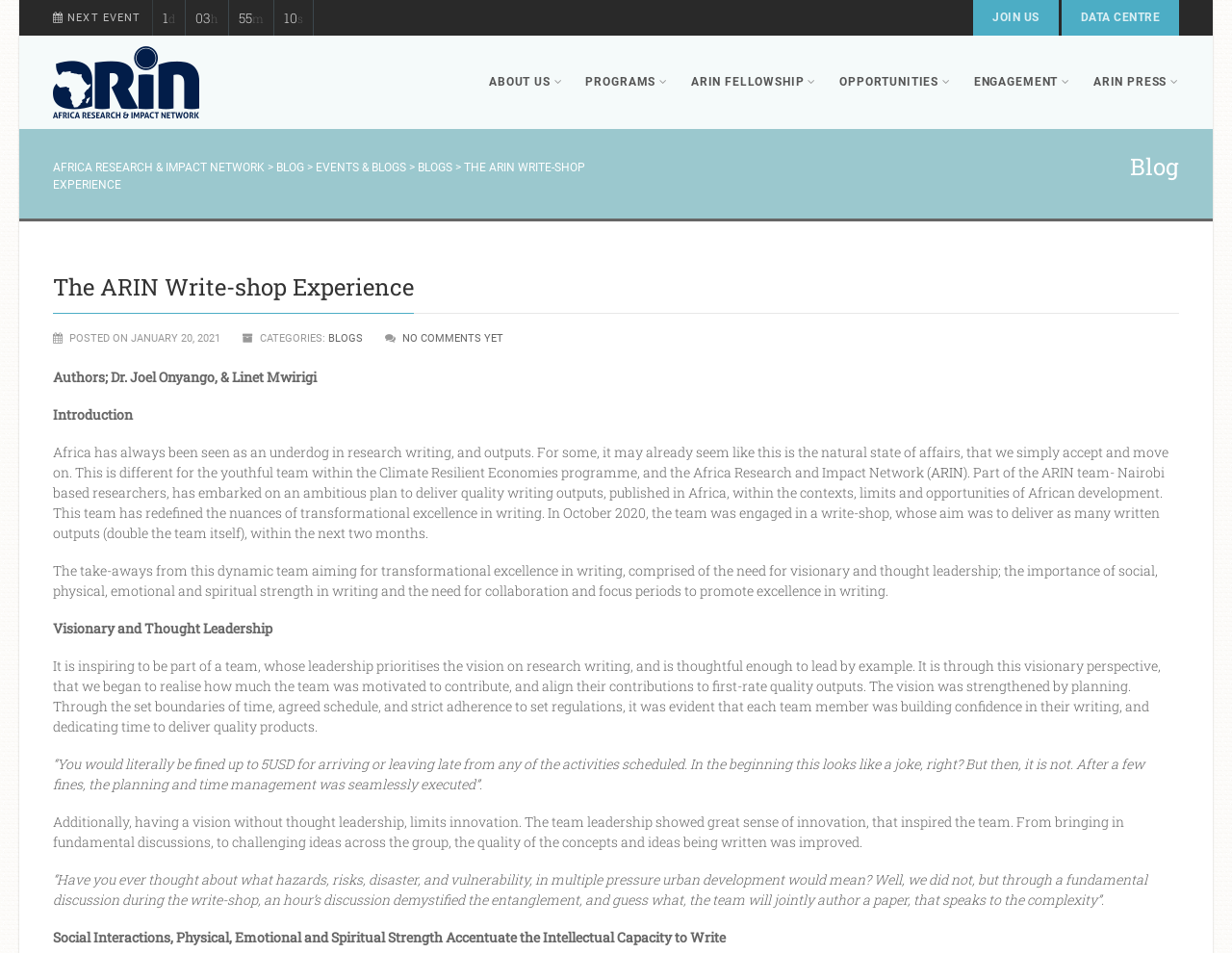Determine the bounding box coordinates of the clickable element to complete this instruction: "Click on the 'JOIN US' link". Provide the coordinates in the format of four float numbers between 0 and 1, [left, top, right, bottom].

[0.79, 0.0, 0.859, 0.037]